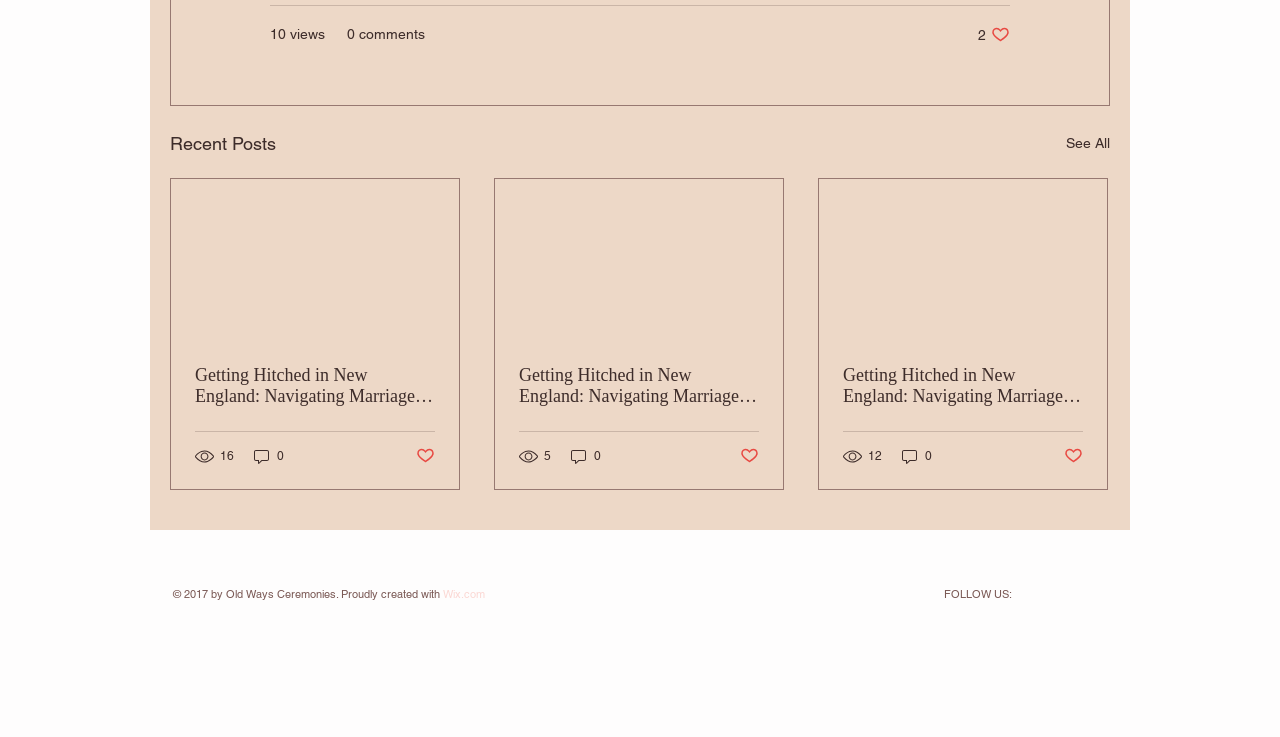Can you find the bounding box coordinates for the UI element given this description: "0 comments"? Provide the coordinates as four float numbers between 0 and 1: [left, top, right, bottom].

[0.271, 0.033, 0.332, 0.061]